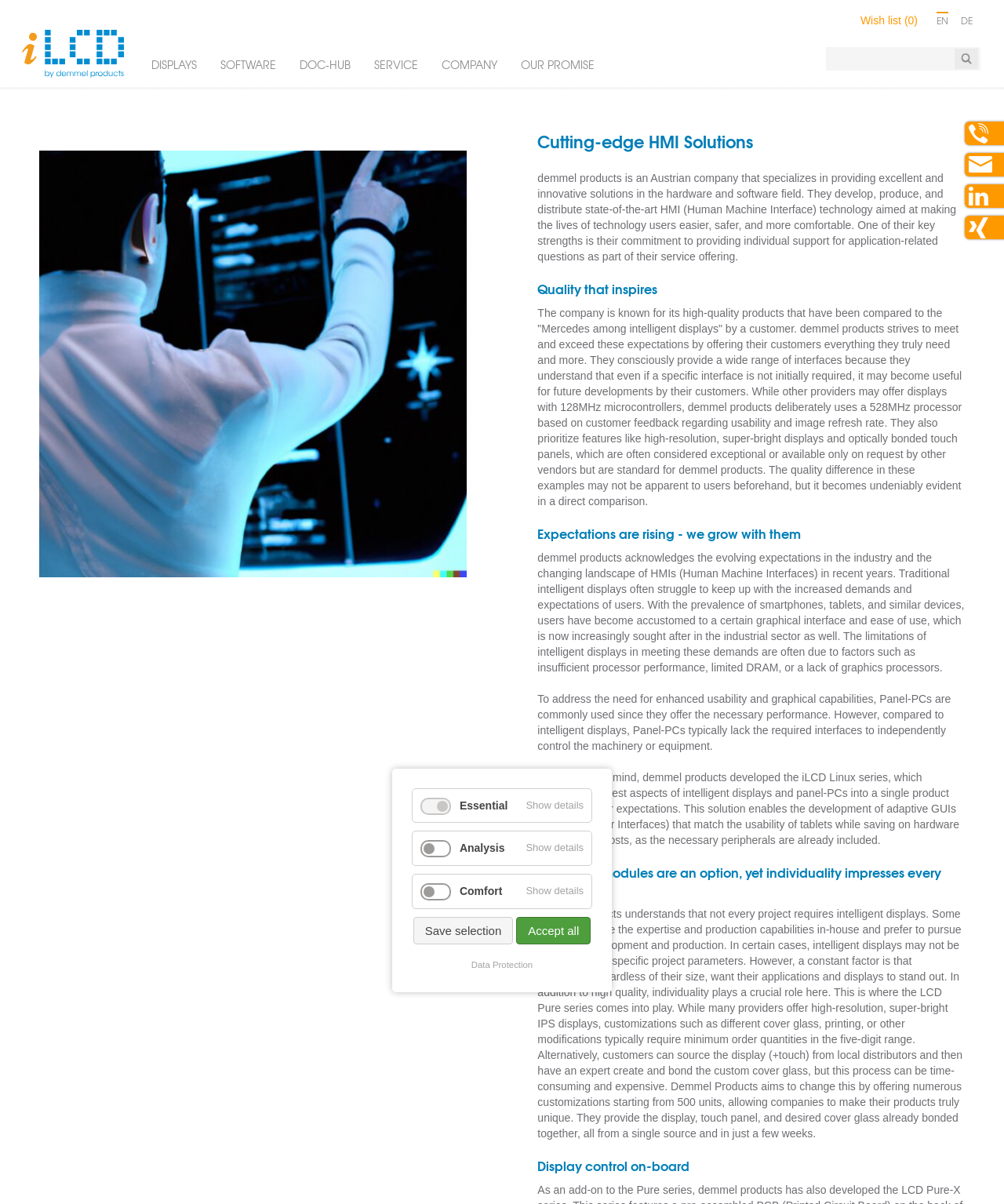Can you provide the bounding box coordinates for the element that should be clicked to implement the instruction: "Click the 'DISPLAYS' link"?

[0.139, 0.039, 0.208, 0.072]